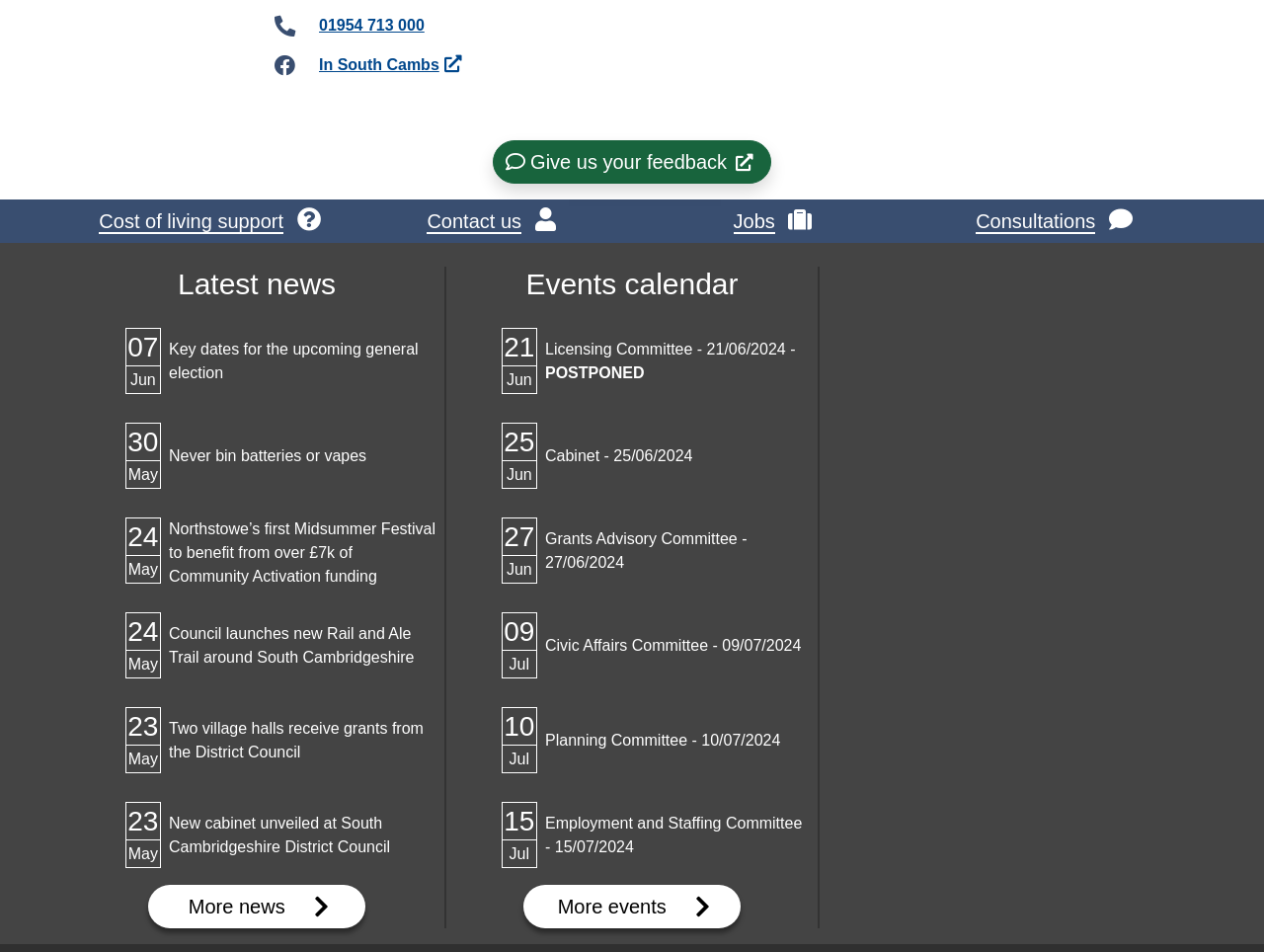Provide the bounding box coordinates for the UI element described in this sentence: "Cost of living support". The coordinates should be four float values between 0 and 1, i.e., [left, top, right, bottom].

[0.068, 0.21, 0.264, 0.255]